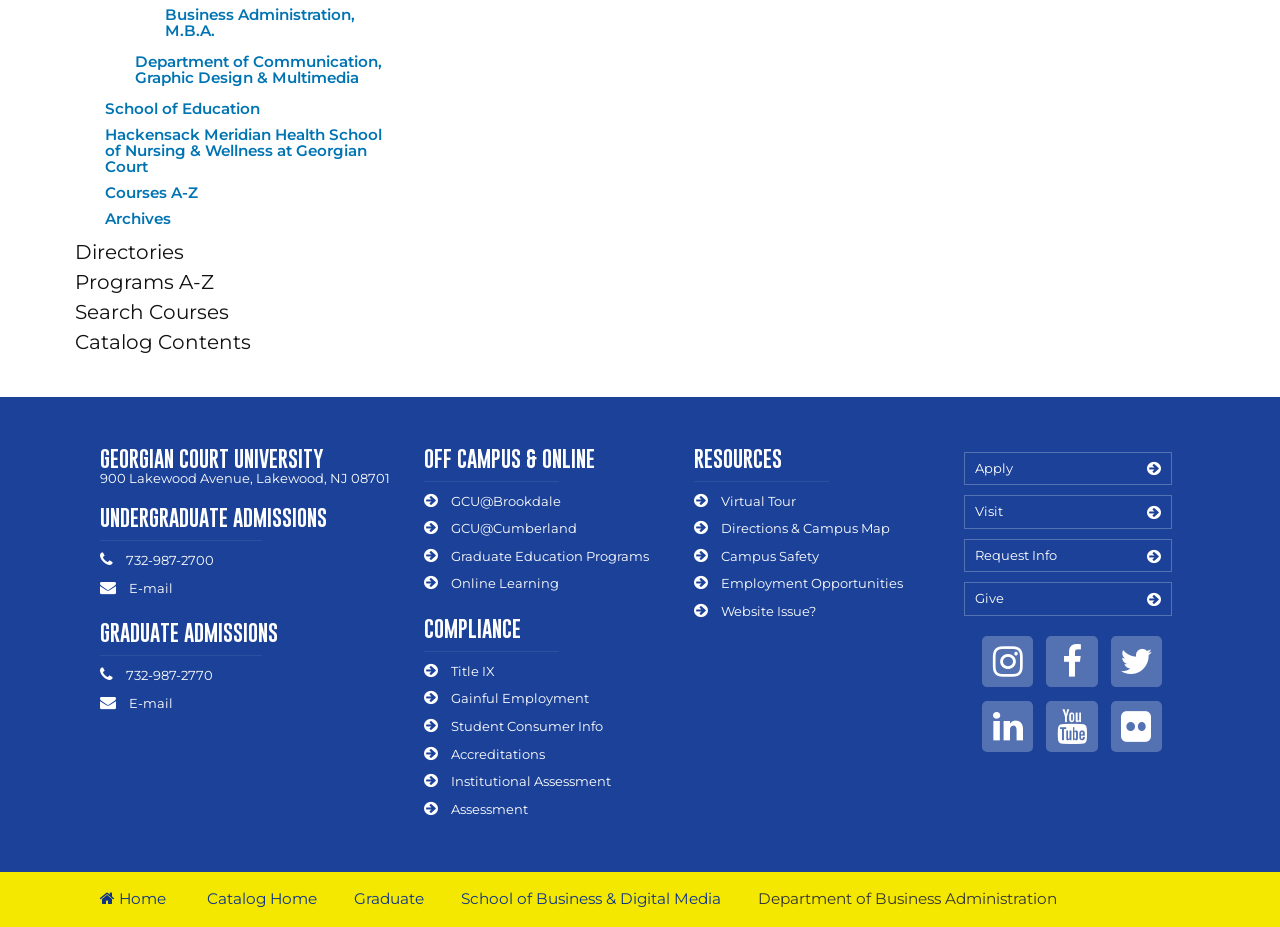Please find the bounding box coordinates of the element that must be clicked to perform the given instruction: "Search for courses". The coordinates should be four float numbers from 0 to 1, i.e., [left, top, right, bottom].

[0.059, 0.323, 0.179, 0.349]